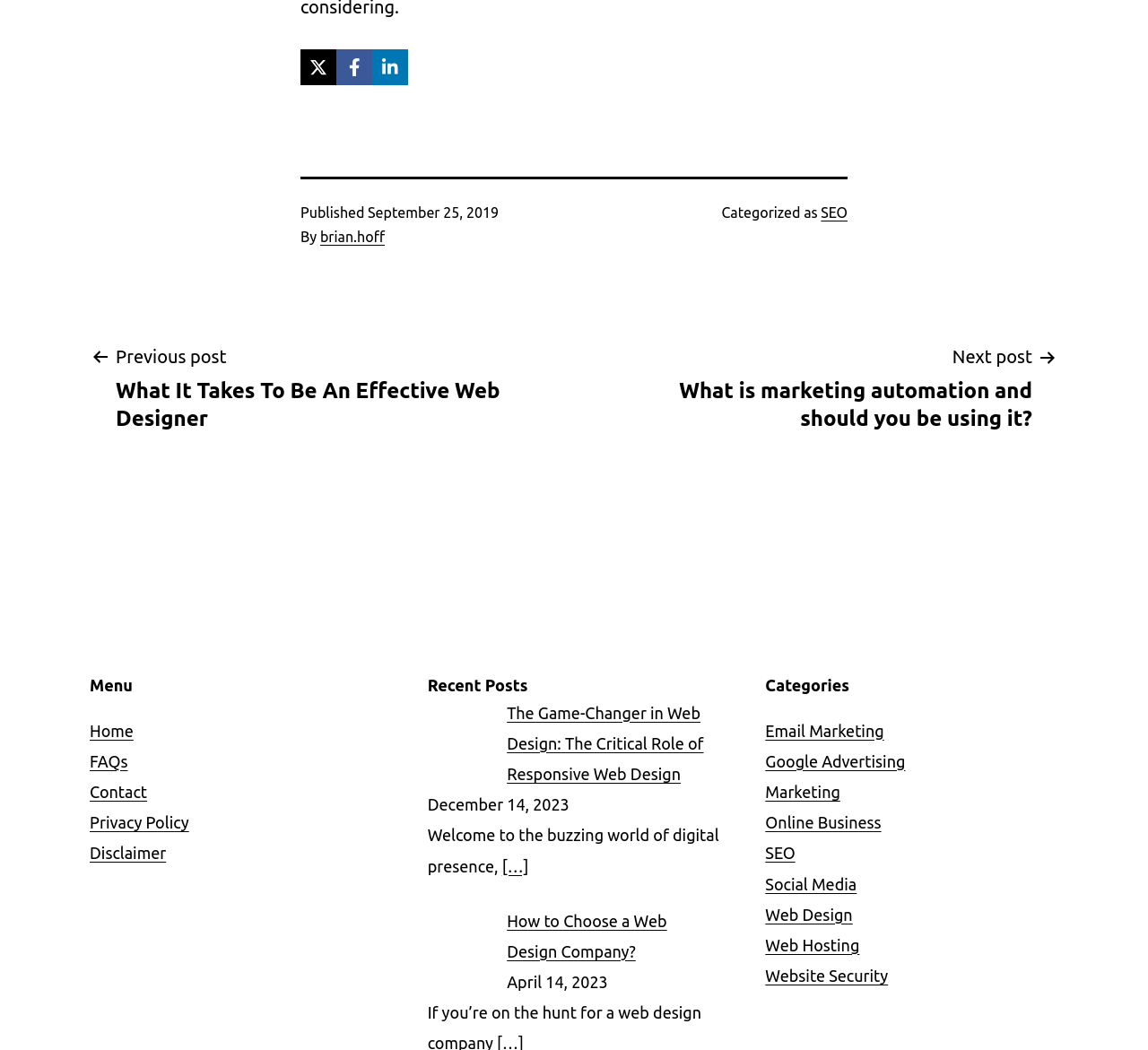Please identify the bounding box coordinates of the area I need to click to accomplish the following instruction: "Explore Email Marketing".

[0.667, 0.687, 0.77, 0.704]